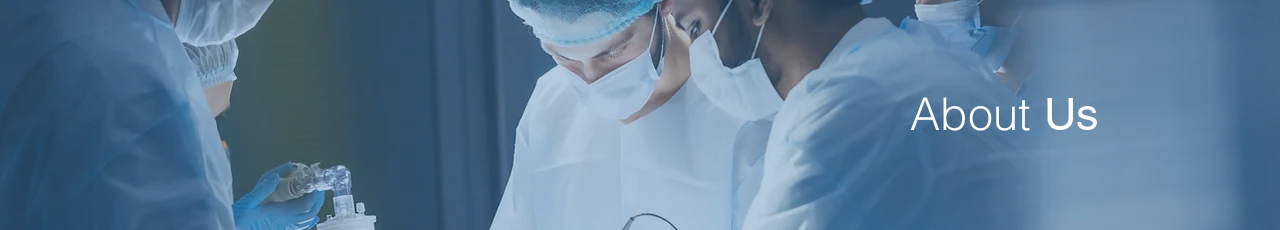What is the atmosphere in the image?
Craft a detailed and extensive response to the question.

The soft lighting in the image creates a serene atmosphere, which is conducive to the focused and collaborative work being done by the medical professionals.